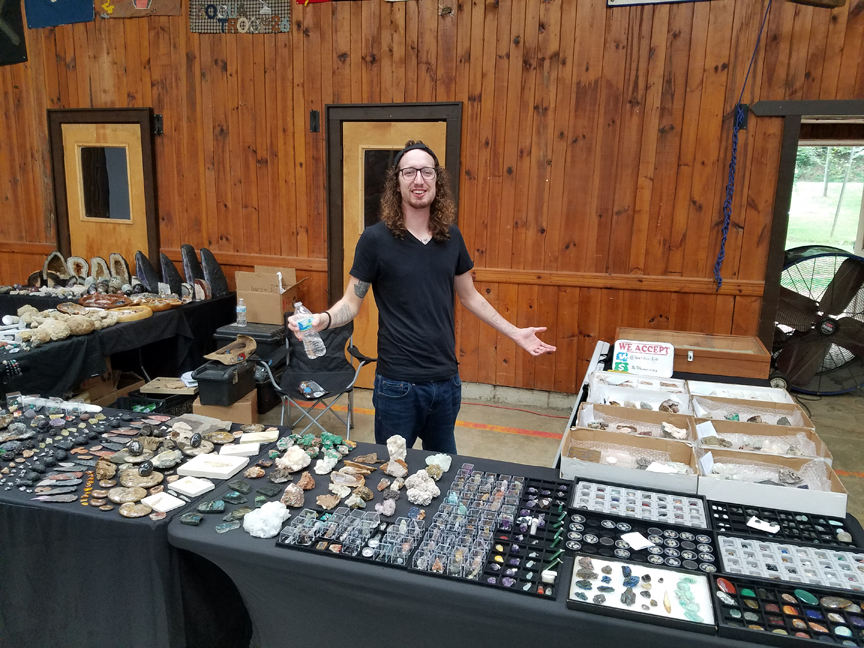Provide a one-word or short-phrase answer to the question:
What is the background of the image?

Rustic wooden wall